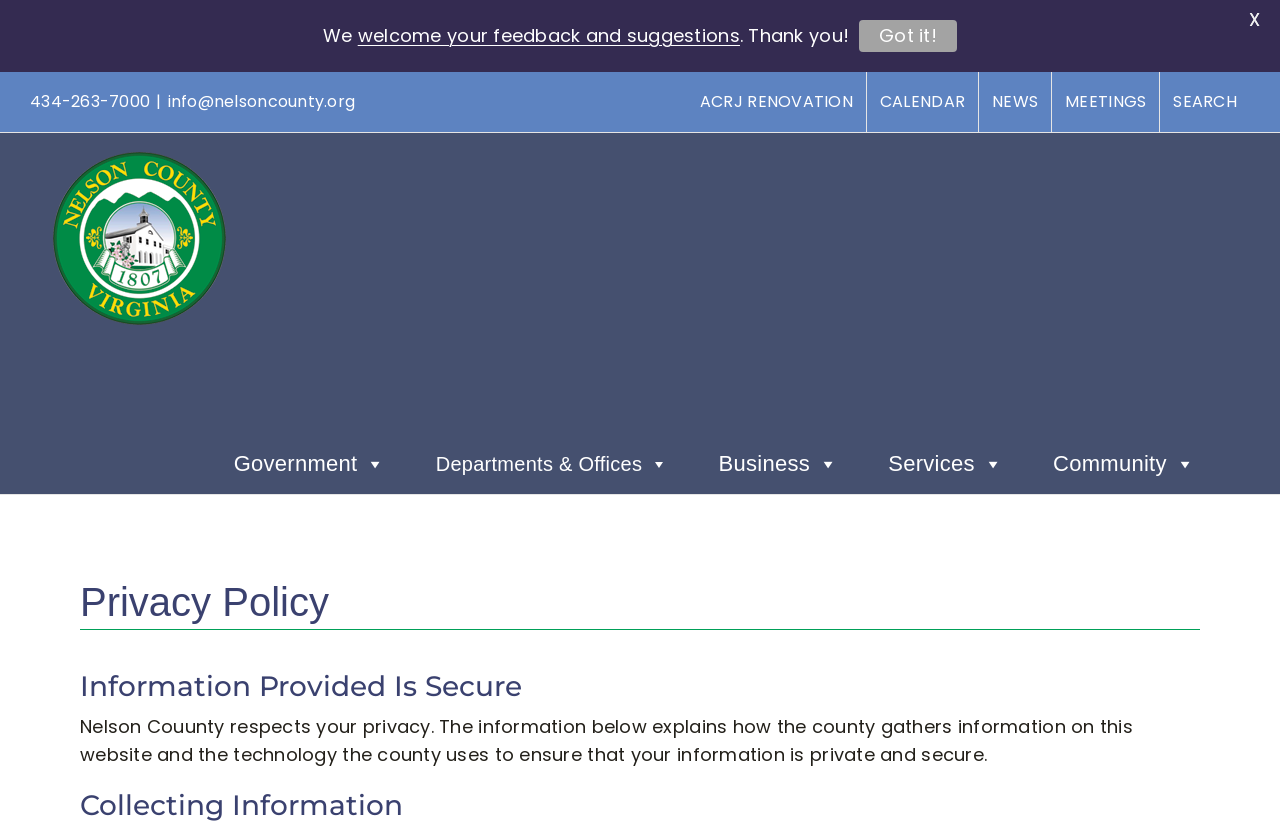Please provide the bounding box coordinates for the element that needs to be clicked to perform the instruction: "Go to the Government page". The coordinates must consist of four float numbers between 0 and 1, formatted as [left, top, right, bottom].

[0.175, 0.522, 0.317, 0.594]